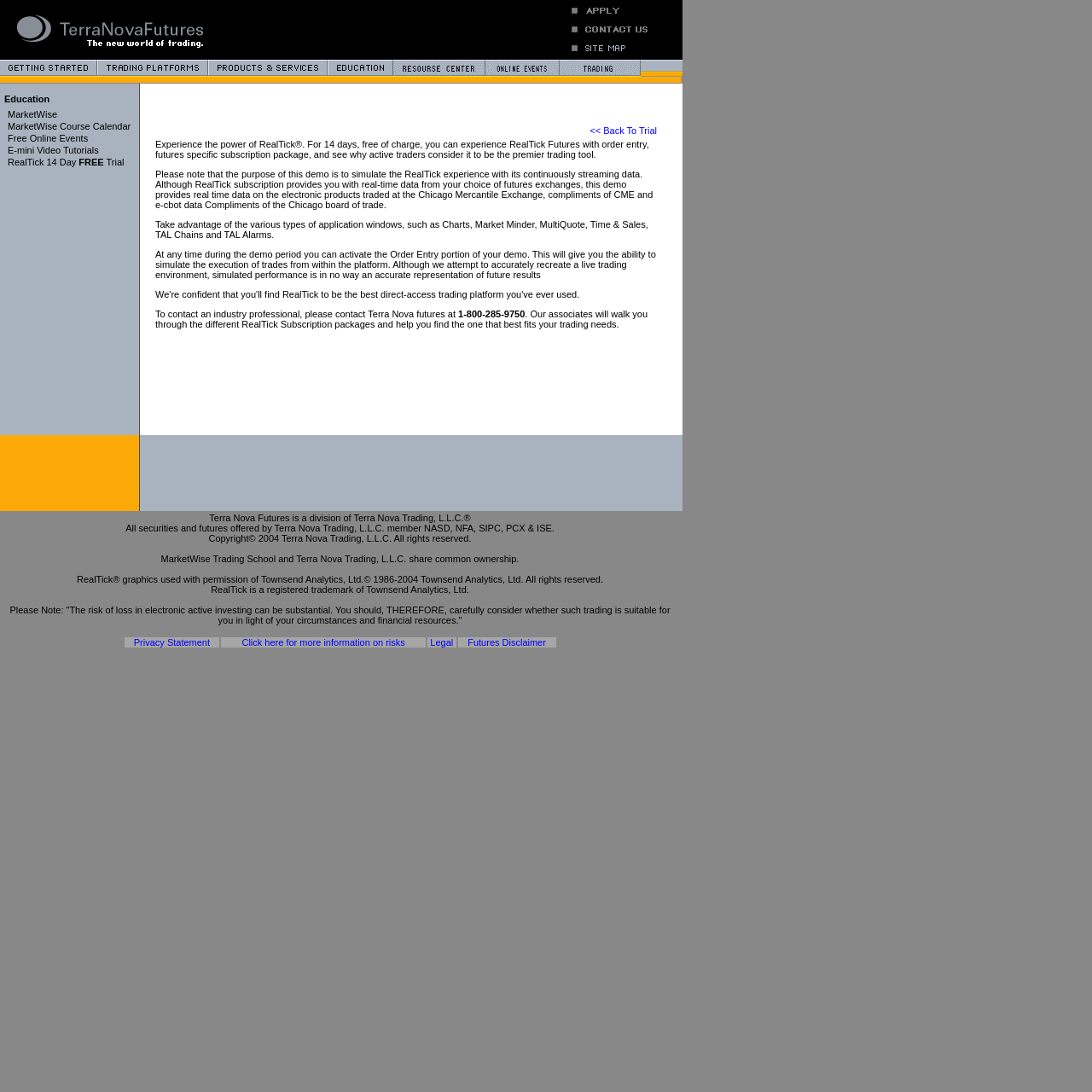What is the name of the course calendar?
Based on the content of the image, thoroughly explain and answer the question.

According to the webpage content, the name of the course calendar is MarketWise Course Calendar, which is mentioned in the section 'Education MarketWise MarketWise Course Calendar Free Online Events E-mini Video Tutorials RealTick 14 Day FREE Trial'.